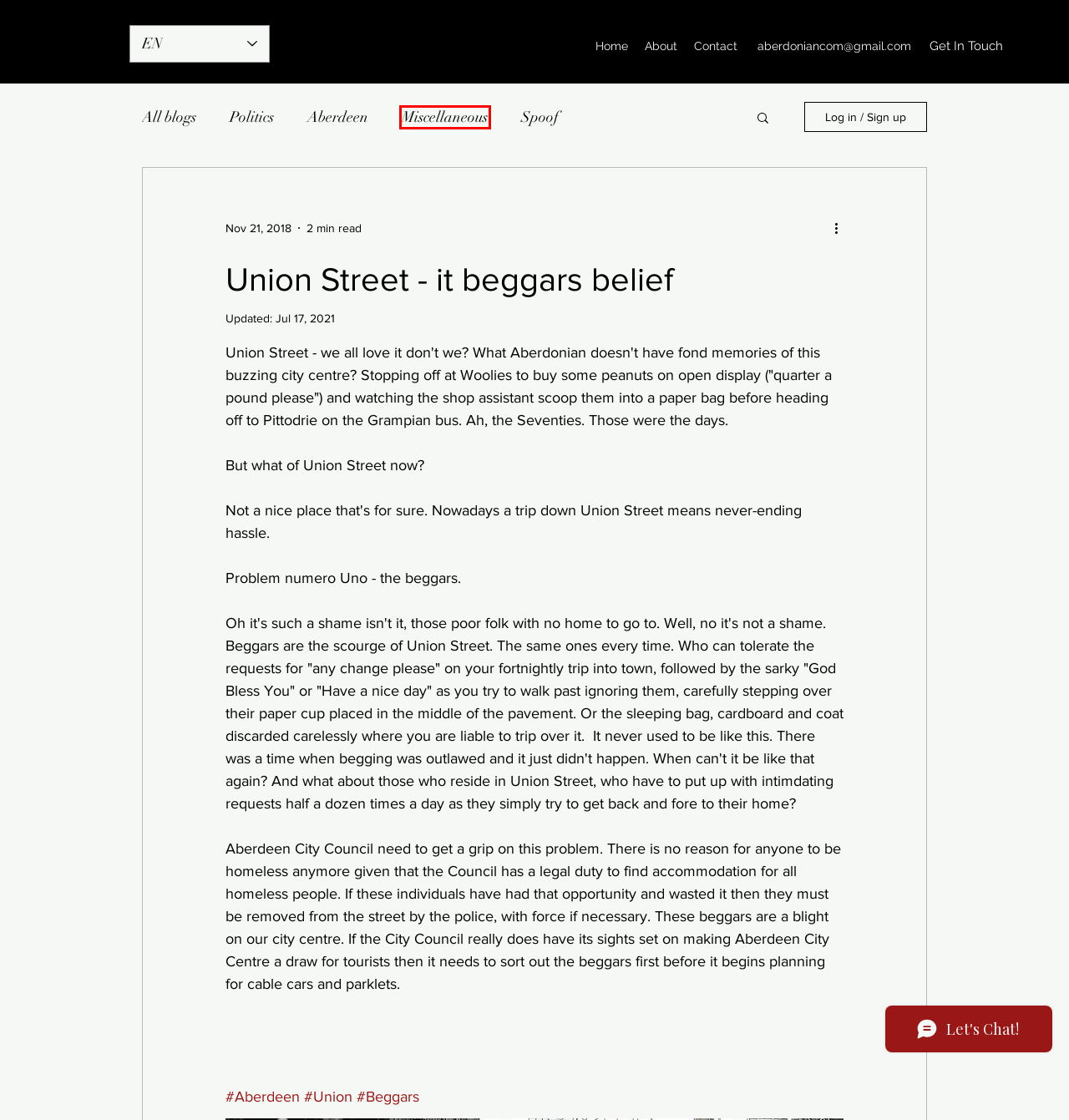You have a screenshot showing a webpage with a red bounding box highlighting an element. Choose the webpage description that best fits the new webpage after clicking the highlighted element. The descriptions are:
A. Contact Aberdonian.com
B. #Aberdeen
C. About Aberdonian.com
D. Aberdeen's Premier Blog - Aberdonian.com
E. Spoof
F. #Beggars
G. Politics
H. Miscellaneous

H